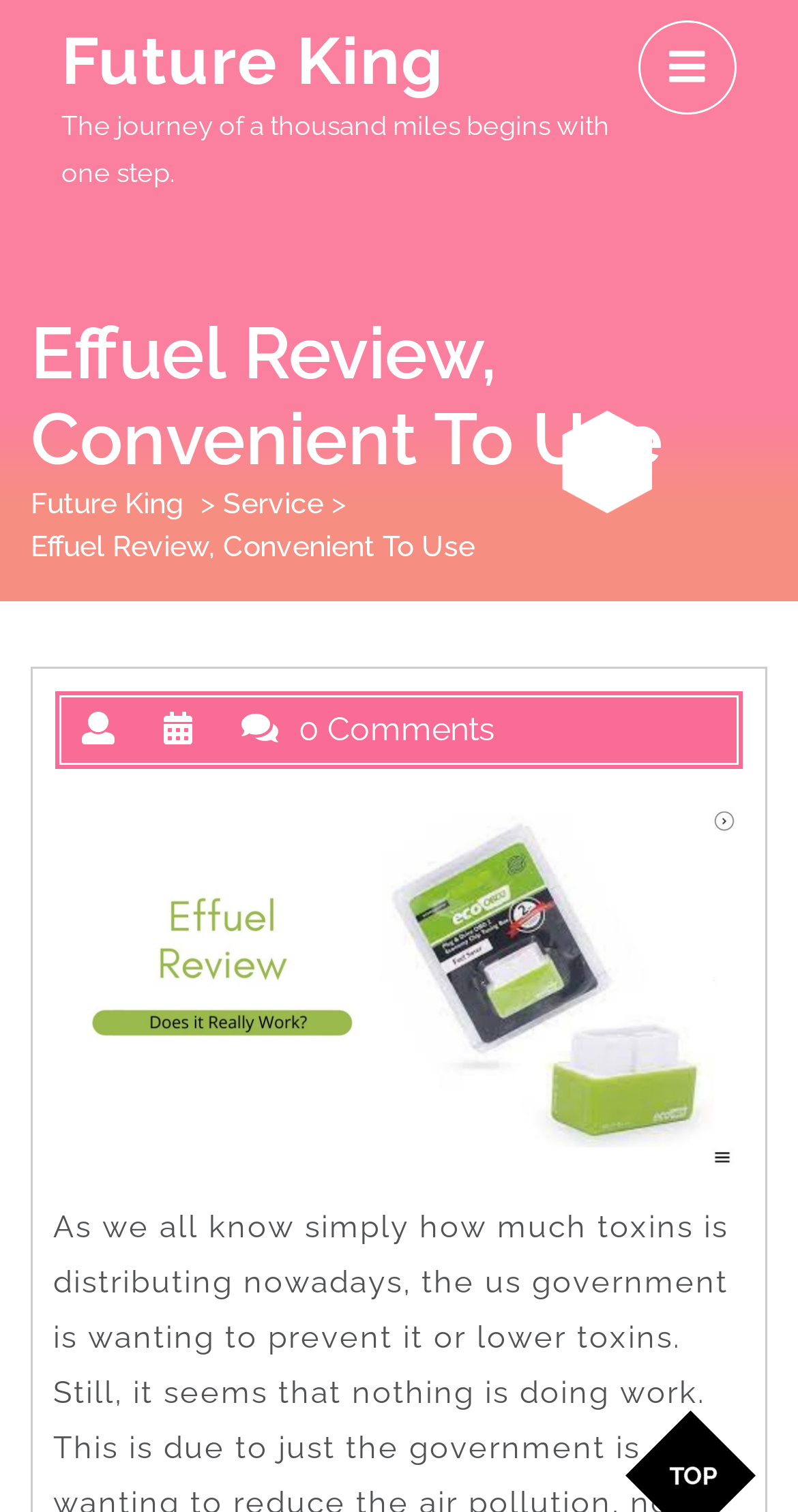Locate and extract the text of the main heading on the webpage.

Effuel Review, Convenient To Use